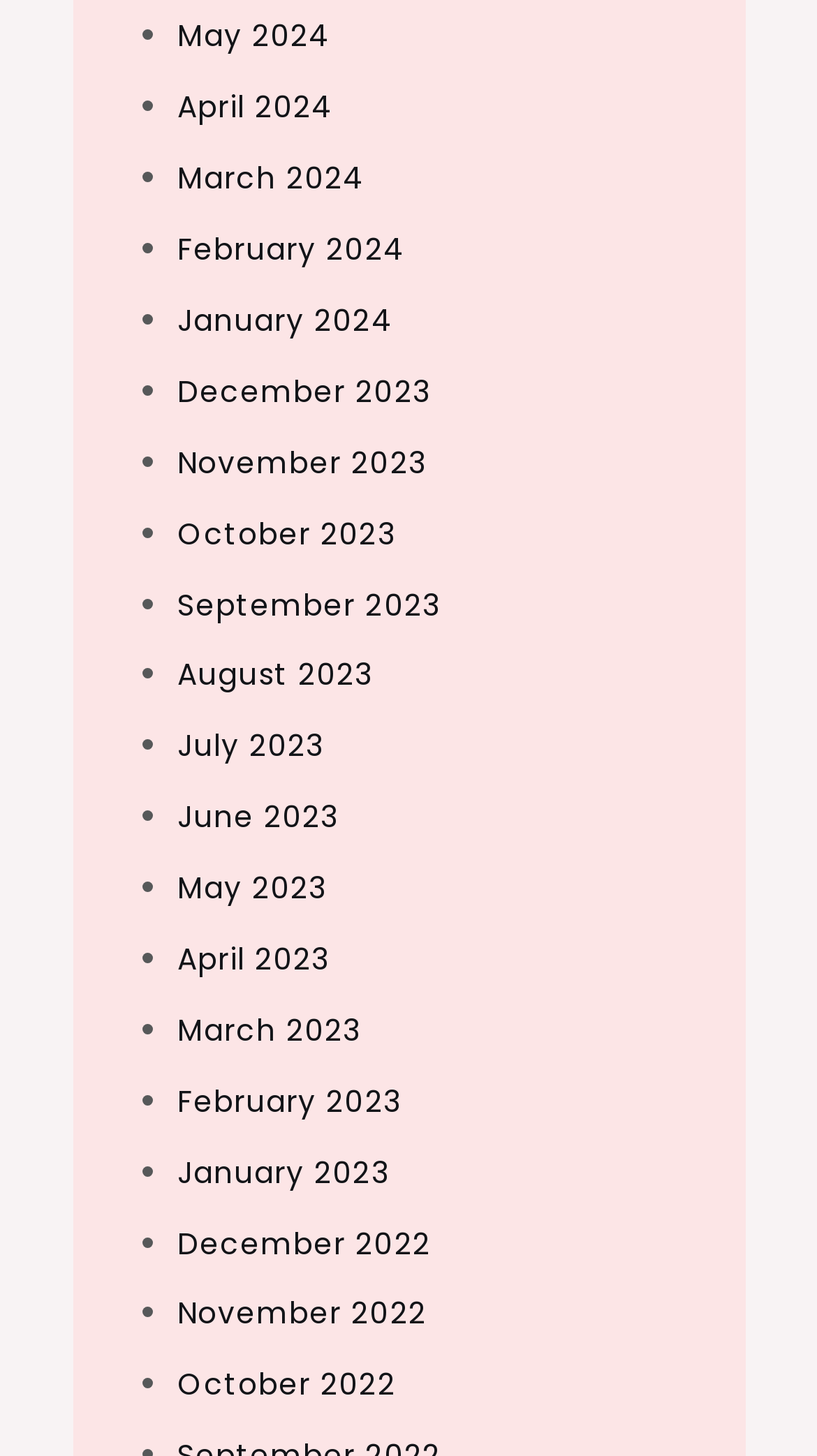What is the earliest month listed?
Please provide a single word or phrase answer based on the image.

December 2022